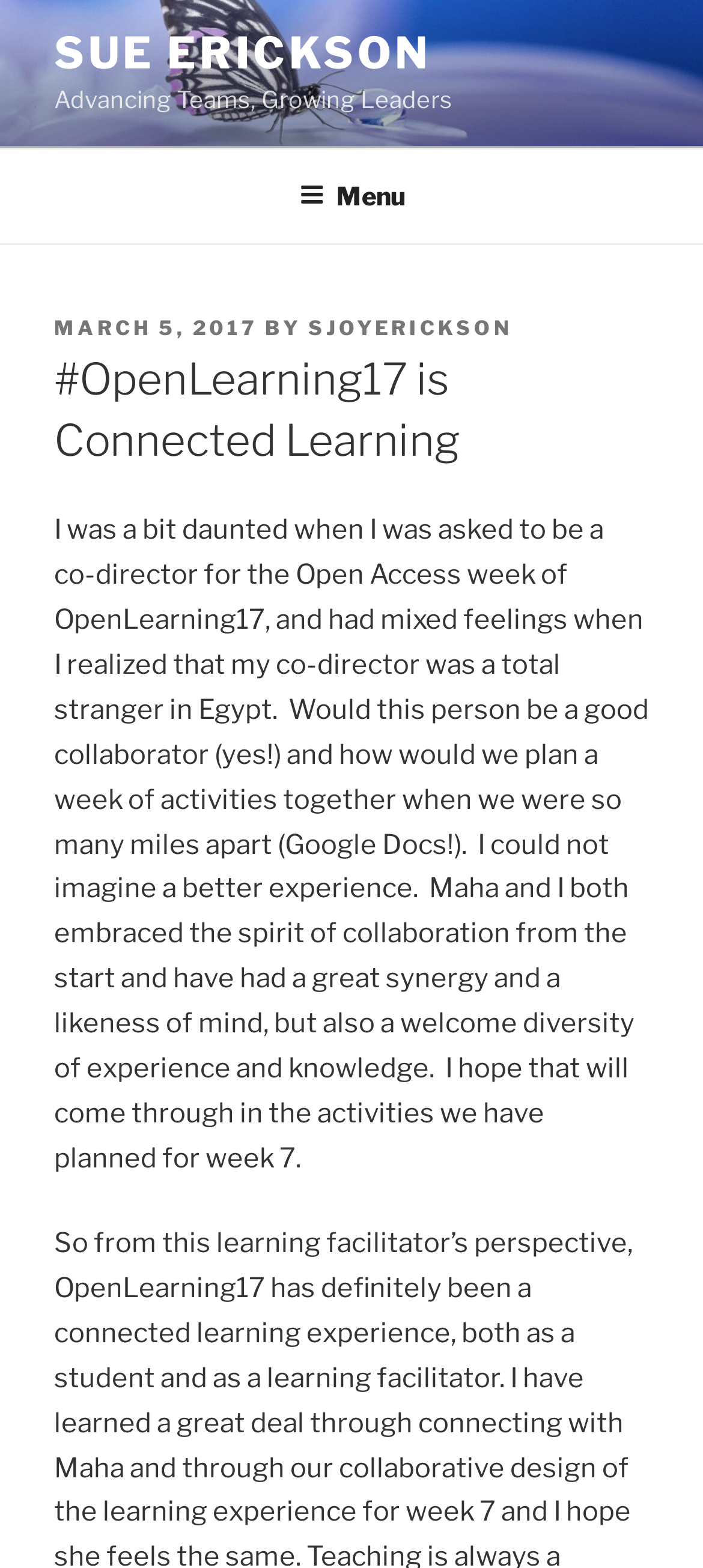Describe all significant elements and features of the webpage.

The webpage is about Sue Erickson's experience as a co-director for the Open Access week of OpenLearning17. At the top, there is a link to Sue Erickson's profile, followed by a static text "Advancing Teams, Growing Leaders". Below this, there is a top menu navigation bar that spans the entire width of the page. 

On the left side of the page, there is a menu button that, when expanded, reveals a header section. This section contains a posted date, "MARCH 5, 2017", and the author's name, "SJOYERICKSON", which is a link. Below this, there is a heading that reads "#OpenLearning17 is Connected Learning". 

The main content of the page is a paragraph of text that describes Sue Erickson's experience working with her co-director, Maha, from Egypt. The text is a personal reflection on their collaboration and how they used Google Docs to plan activities despite being physically far apart. The text is positioned below the header section and spans most of the page's width.